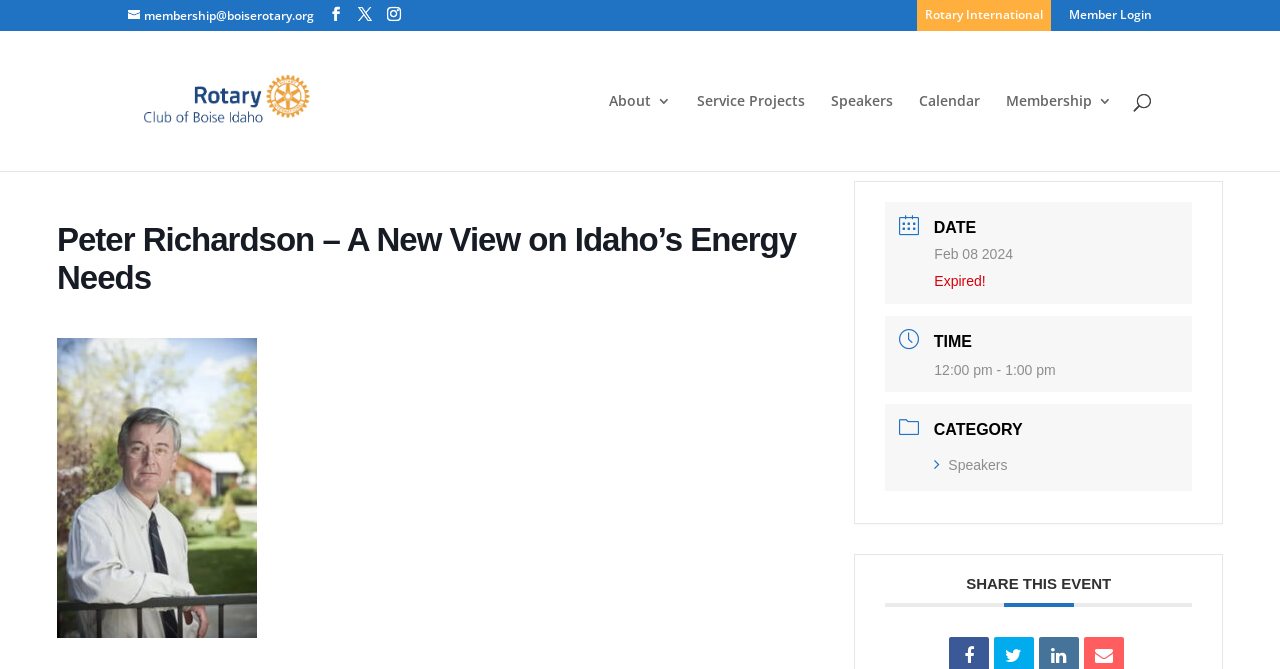Can you determine the main header of this webpage?

Peter Richardson – A New View on Idaho’s Energy Needs